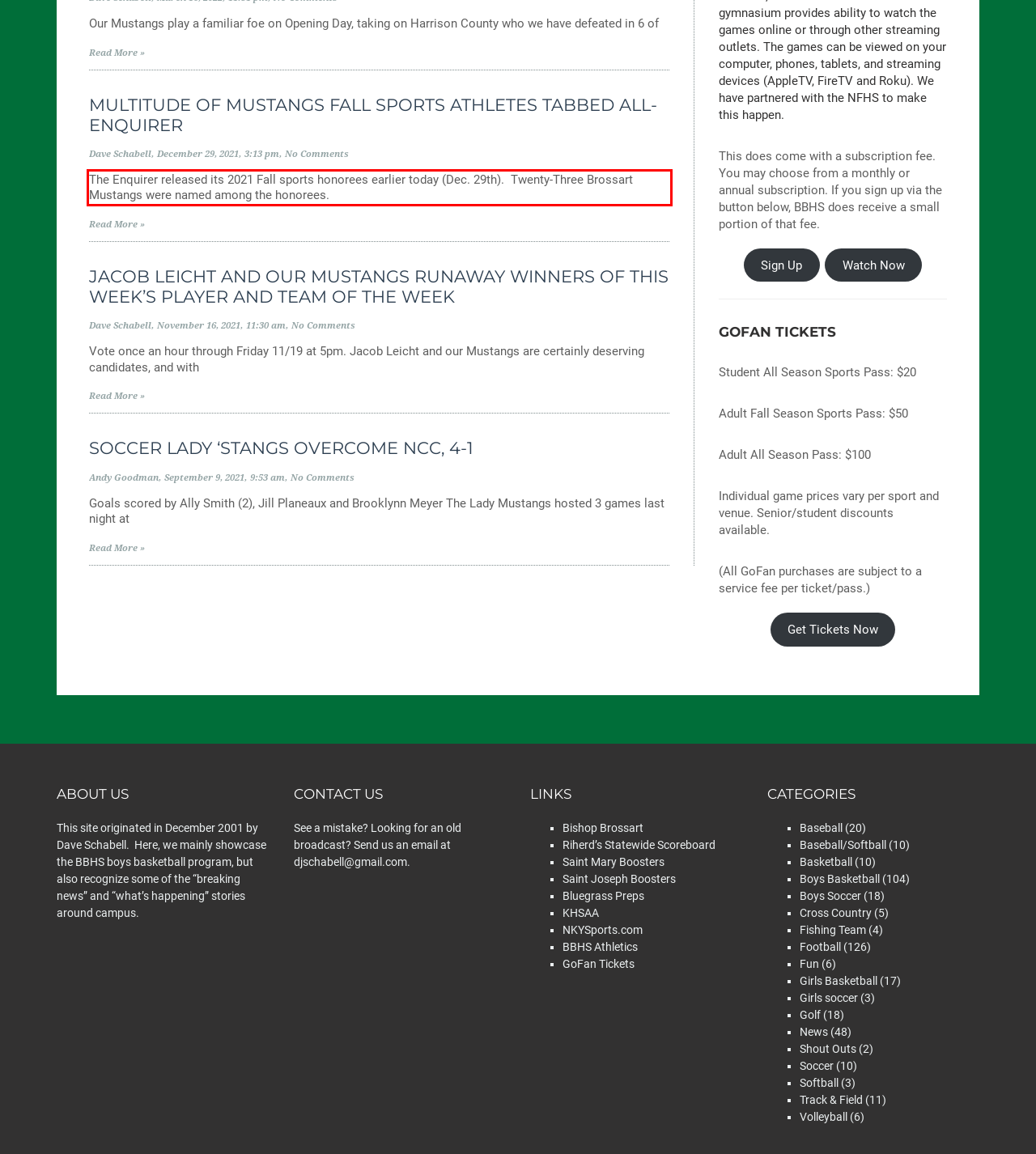Please extract the text content within the red bounding box on the webpage screenshot using OCR.

The Enquirer released its 2021 Fall sports honorees earlier today (Dec. 29th). Twenty-Three Brossart Mustangs were named among the honorees.